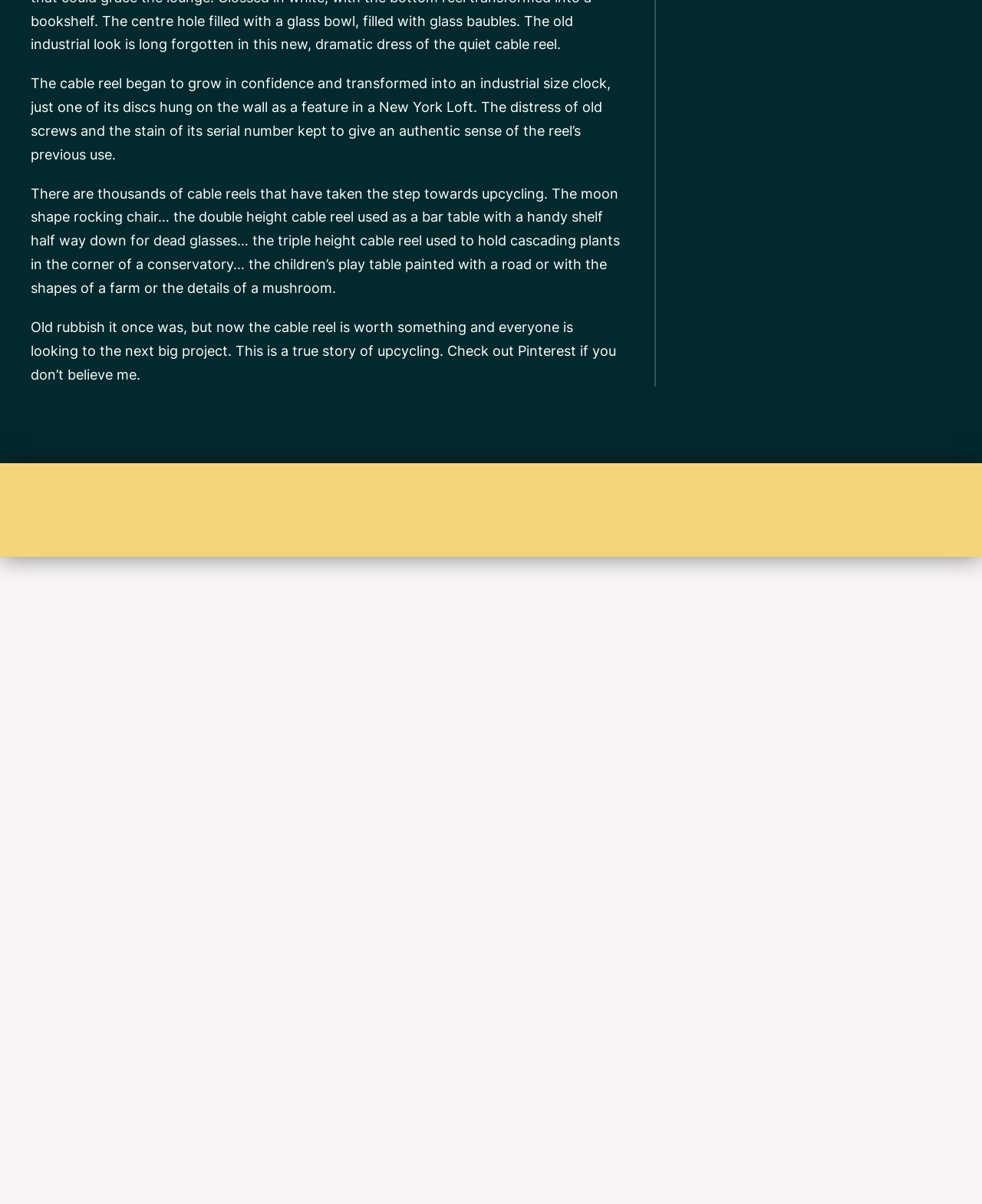What is the company name mentioned on the webpage?
Based on the image, answer the question in a detailed manner.

The company name 'Cullens of Surrey' is mentioned in the footer section of the webpage, along with the copyright information and contact details.